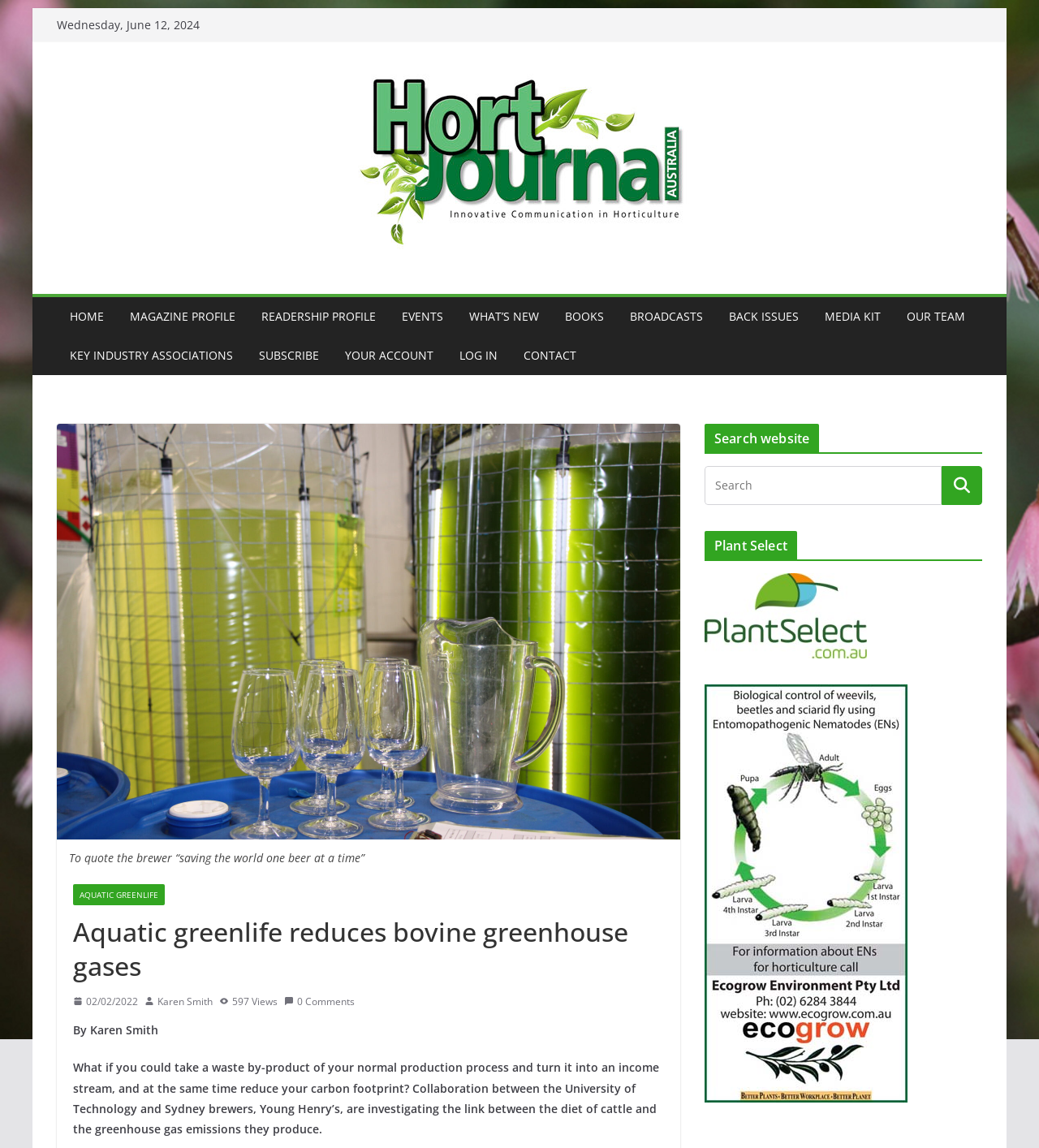Please identify the bounding box coordinates of the element that needs to be clicked to perform the following instruction: "Search website".

[0.678, 0.406, 0.945, 0.44]